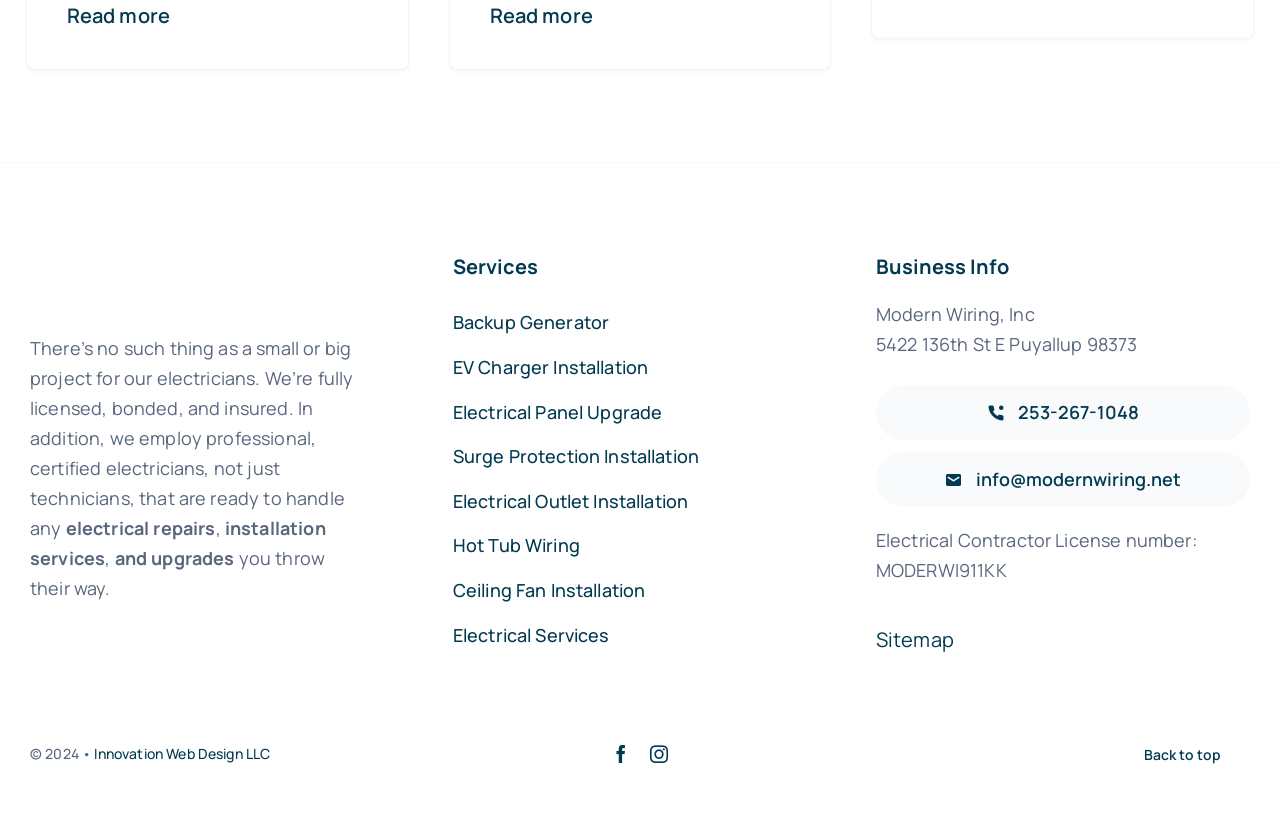What is the address of Modern Wiring, Inc?
Please provide a single word or phrase as the answer based on the screenshot.

5422 136th St E Puyallup 98373